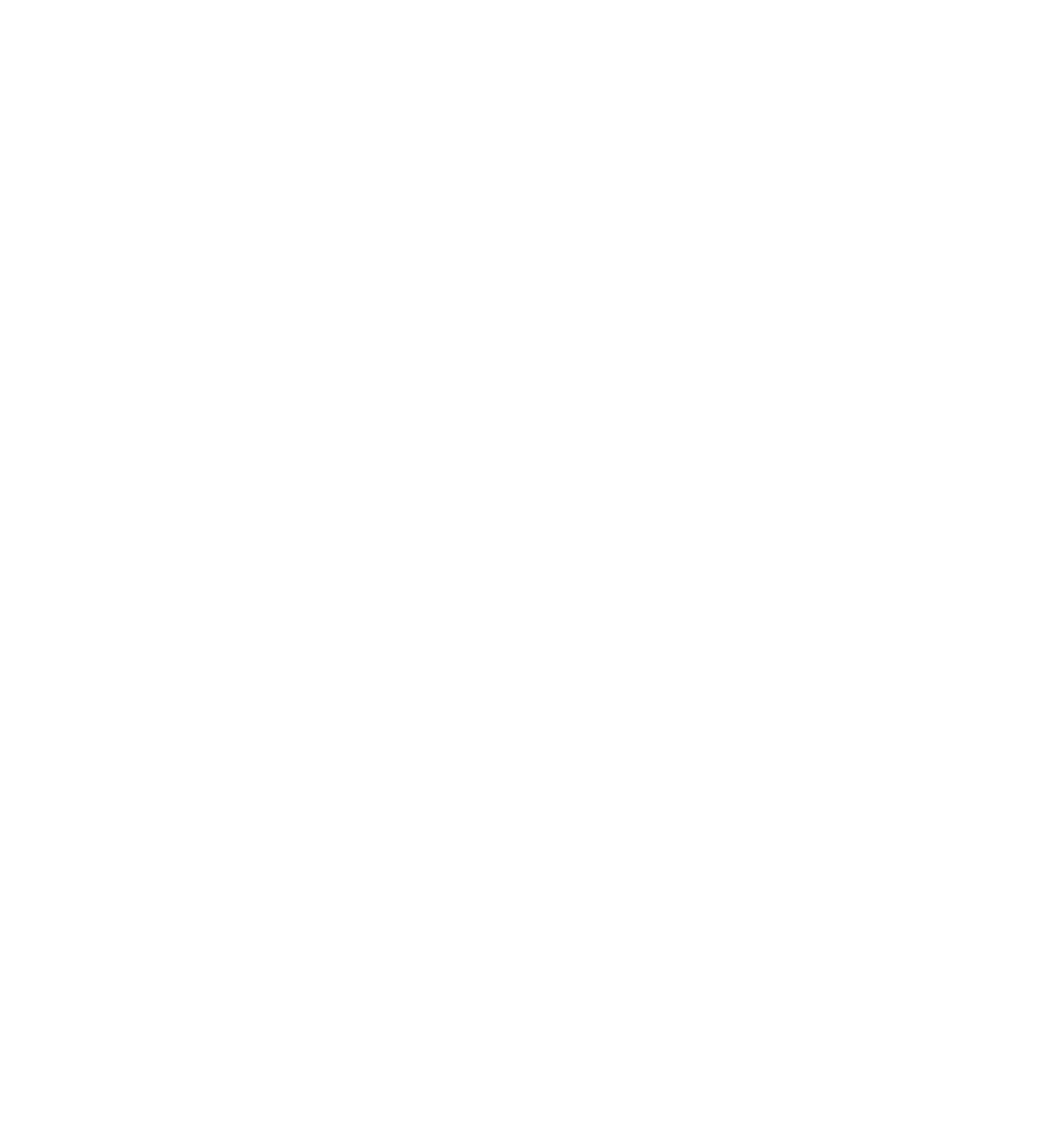Respond to the question below with a concise word or phrase:
What is the purpose of the links at the top?

Terms and conditions